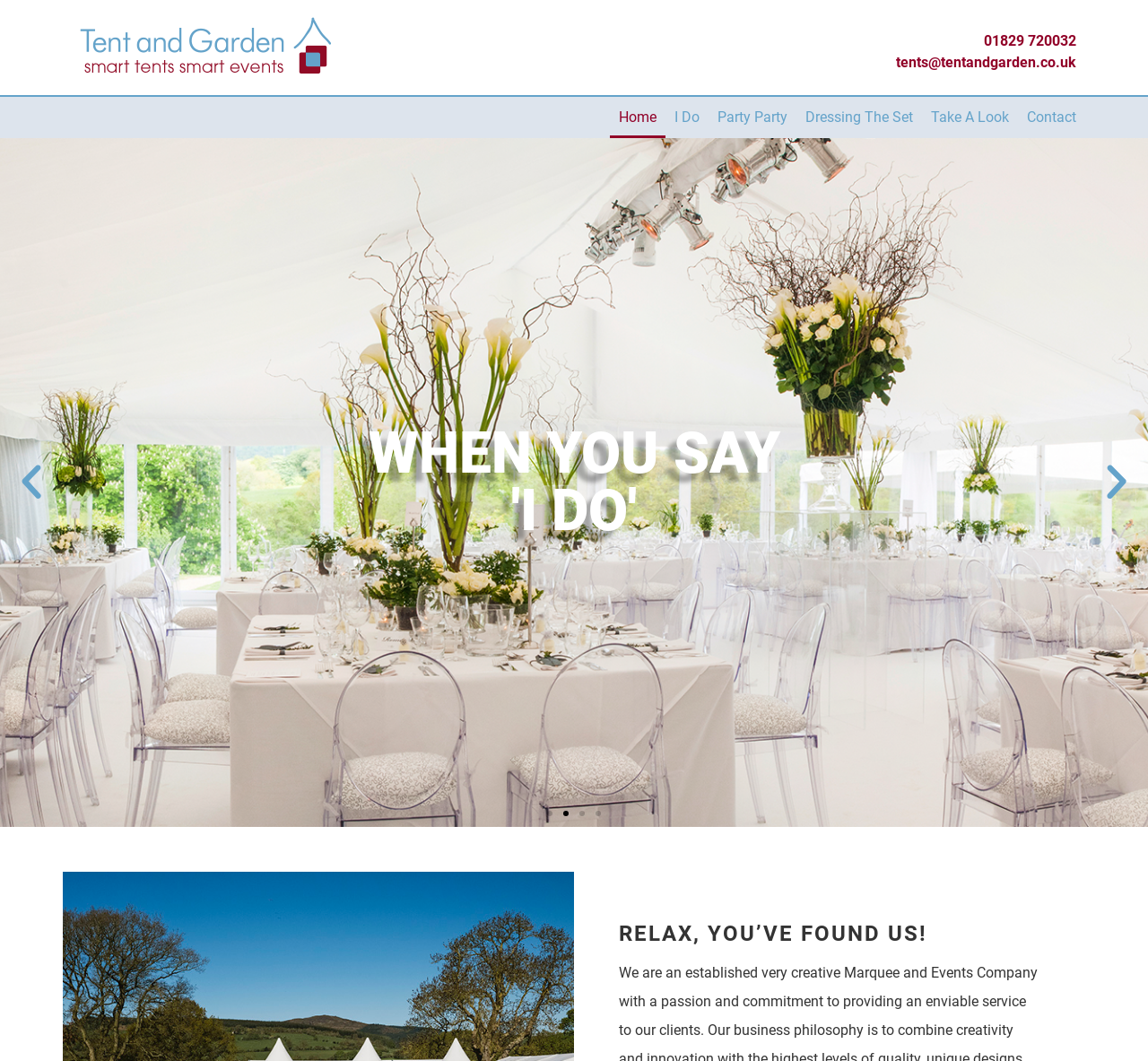Find the bounding box coordinates for the element that must be clicked to complete the instruction: "Click the 'Home' link". The coordinates should be four float numbers between 0 and 1, indicated as [left, top, right, bottom].

[0.531, 0.091, 0.58, 0.13]